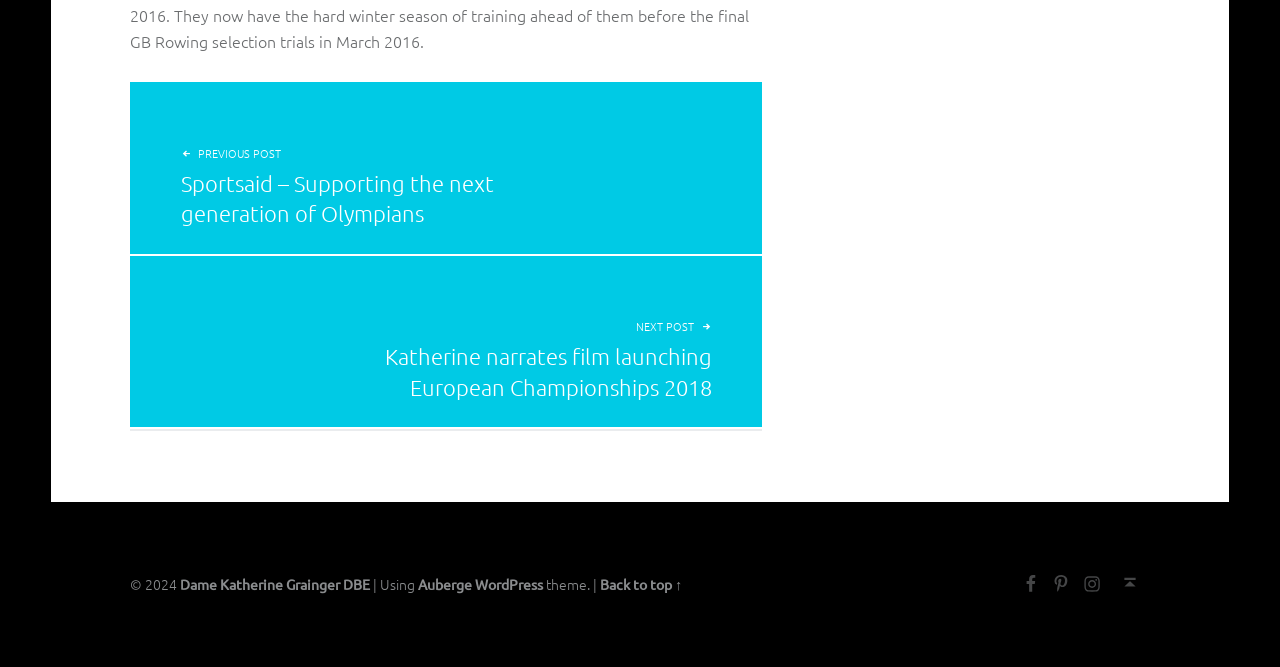Please provide the bounding box coordinates in the format (top-left x, top-left y, bottom-right x, bottom-right y). Remember, all values are floating point numbers between 0 and 1. What is the bounding box coordinate of the region described as: Back to top ↑

[0.868, 0.86, 0.898, 0.887]